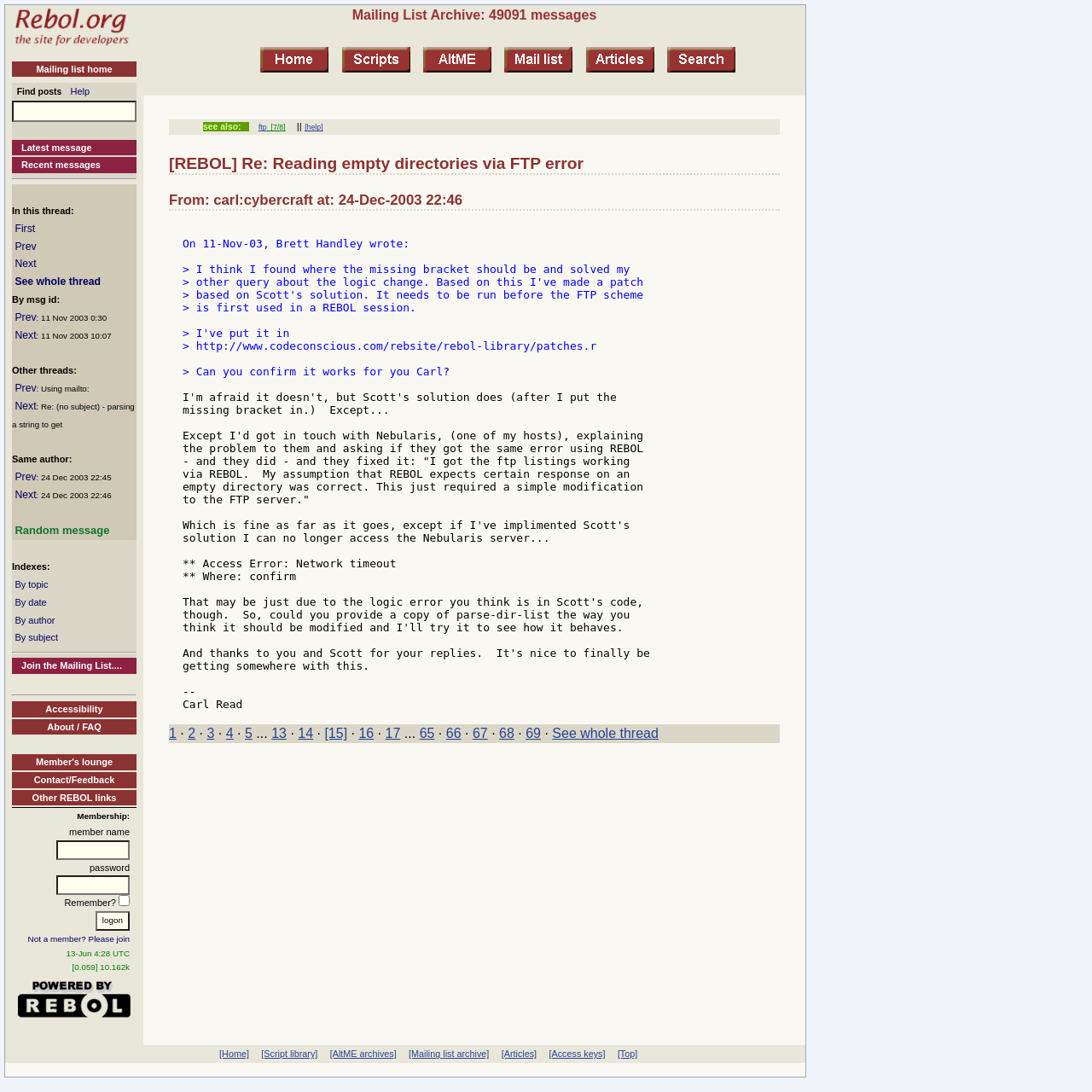Identify the bounding box for the UI element described as: "aria-label="LinkedIn - Black Circle"". The coordinates should be four float numbers between 0 and 1, i.e., [left, top, right, bottom].

None